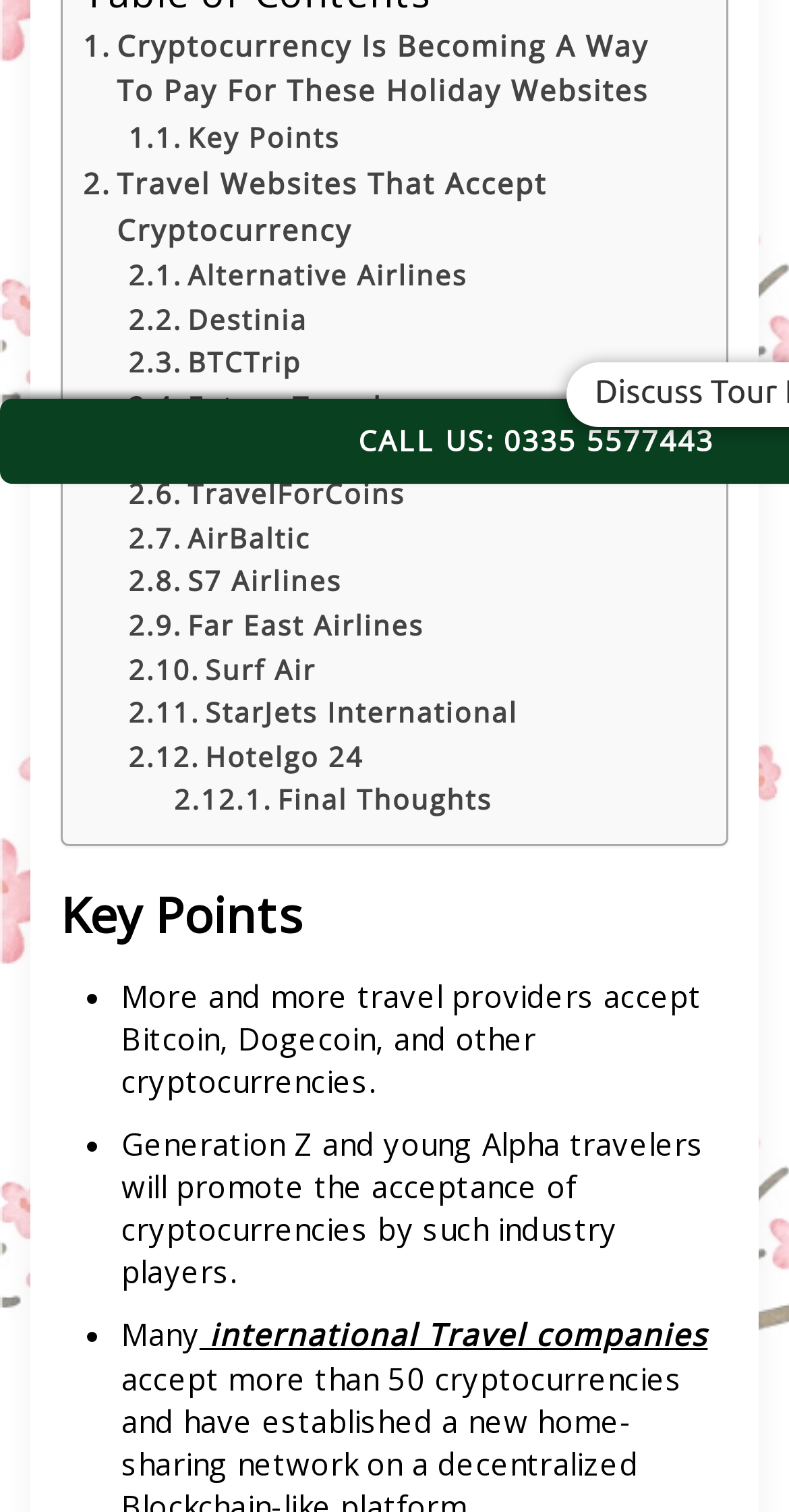Pinpoint the bounding box coordinates of the element that must be clicked to accomplish the following instruction: "Explore 'Travel Websites That Accept Cryptocurrency'". The coordinates should be in the format of four float numbers between 0 and 1, i.e., [left, top, right, bottom].

[0.105, 0.108, 0.869, 0.169]